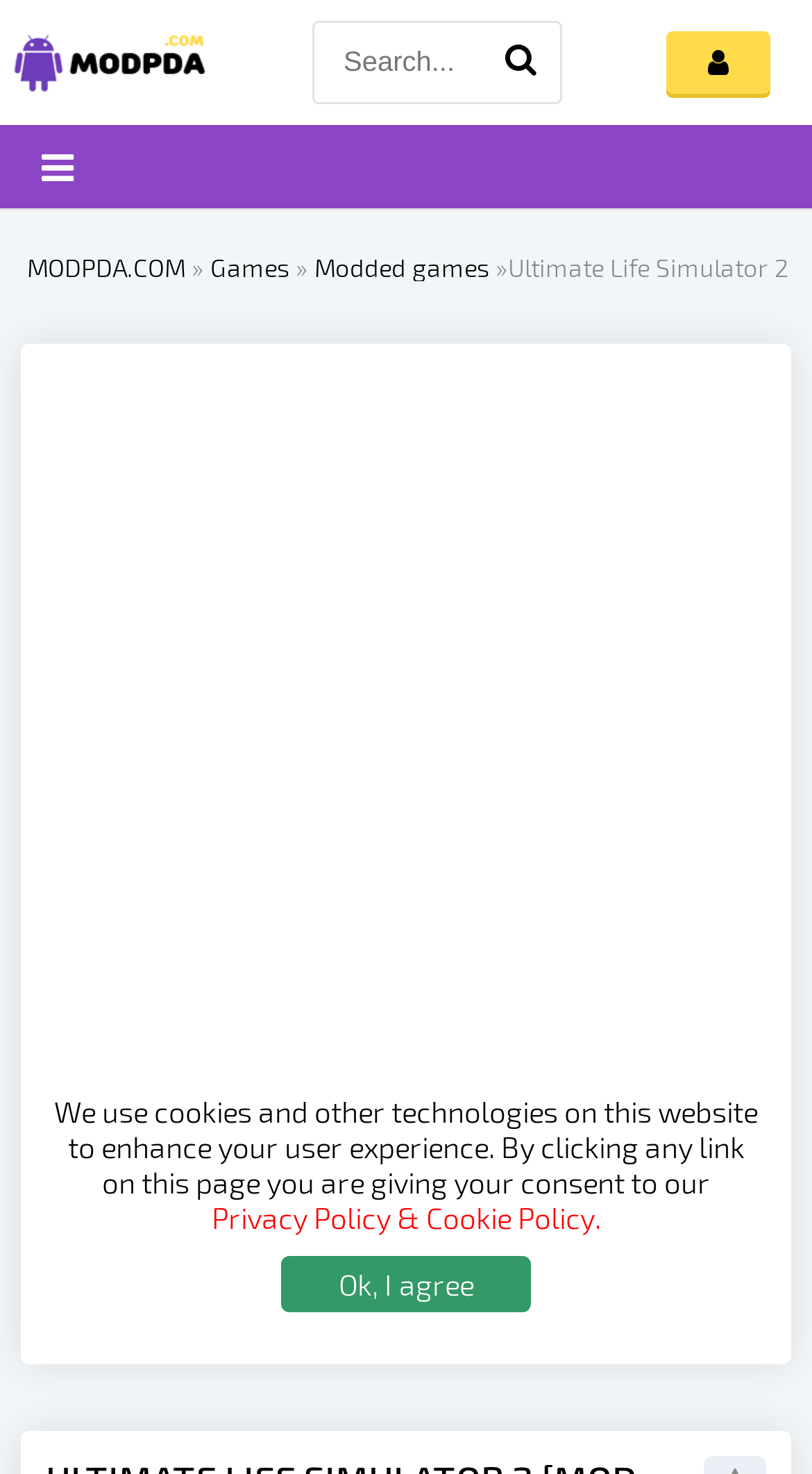Is there an image on the top-left corner of the webpage?
Based on the image, give a concise answer in the form of a single word or short phrase.

Yes